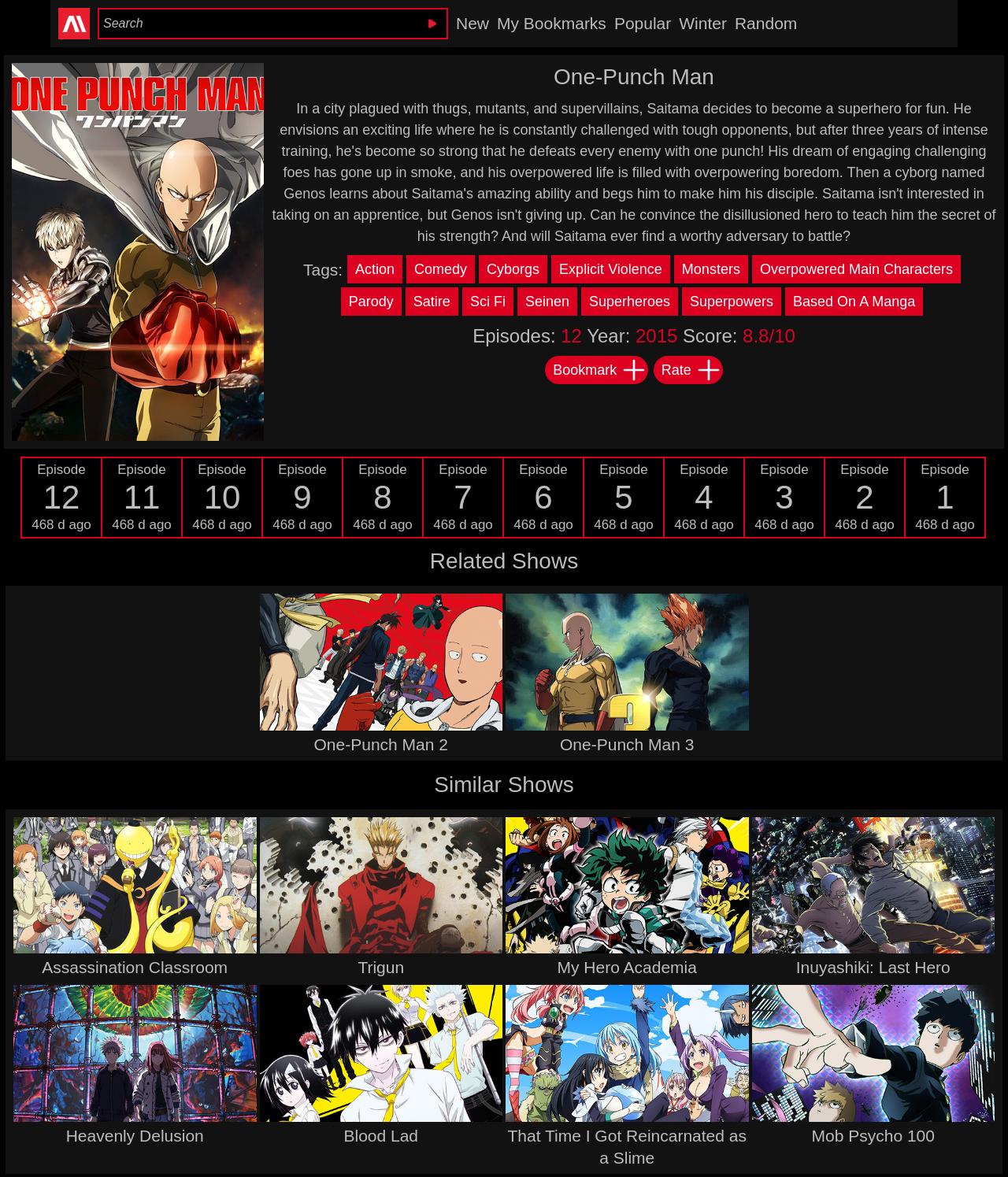Provide a brief response to the question using a single word or phrase: 
What is the anime title on this webpage?

One-Punch Man